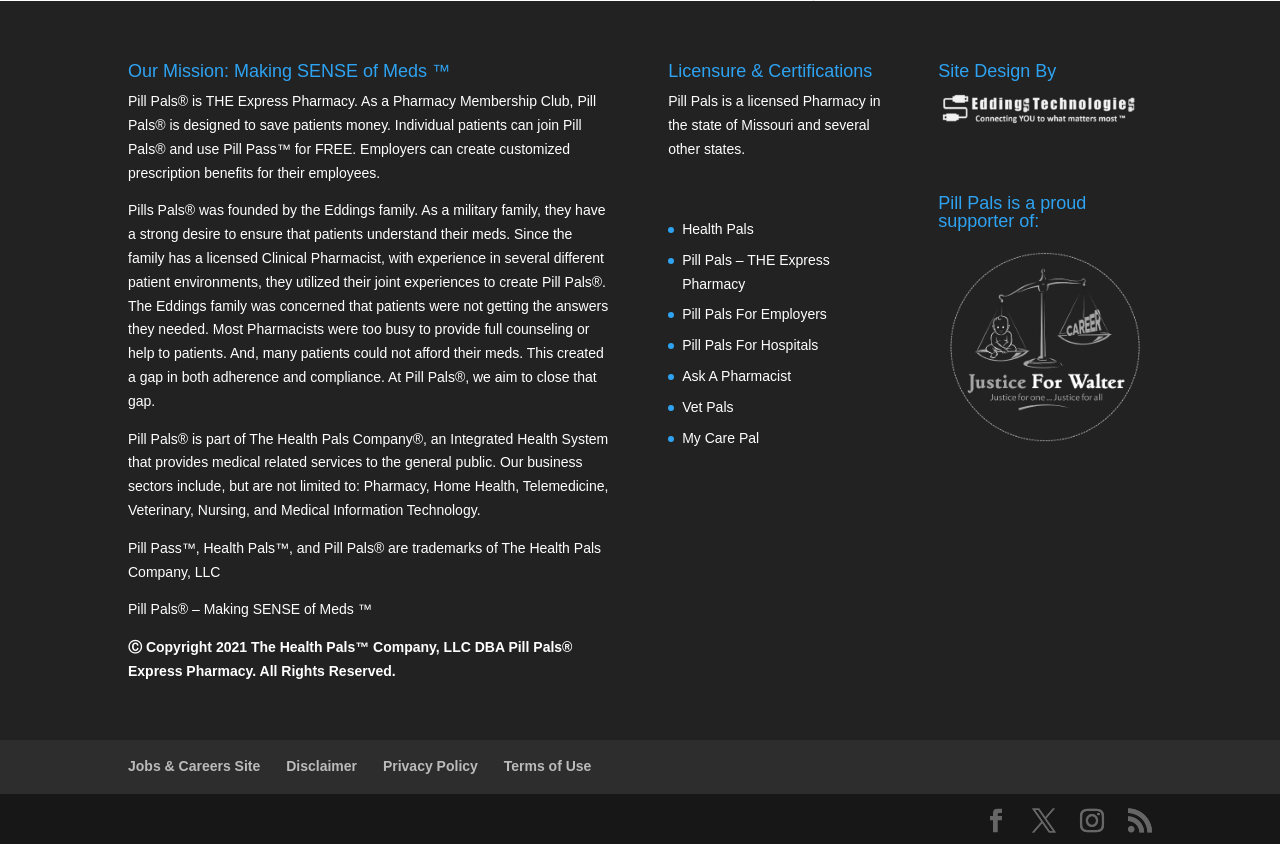Provide the bounding box for the UI element matching this description: "Health Pals".

[0.533, 0.262, 0.589, 0.281]